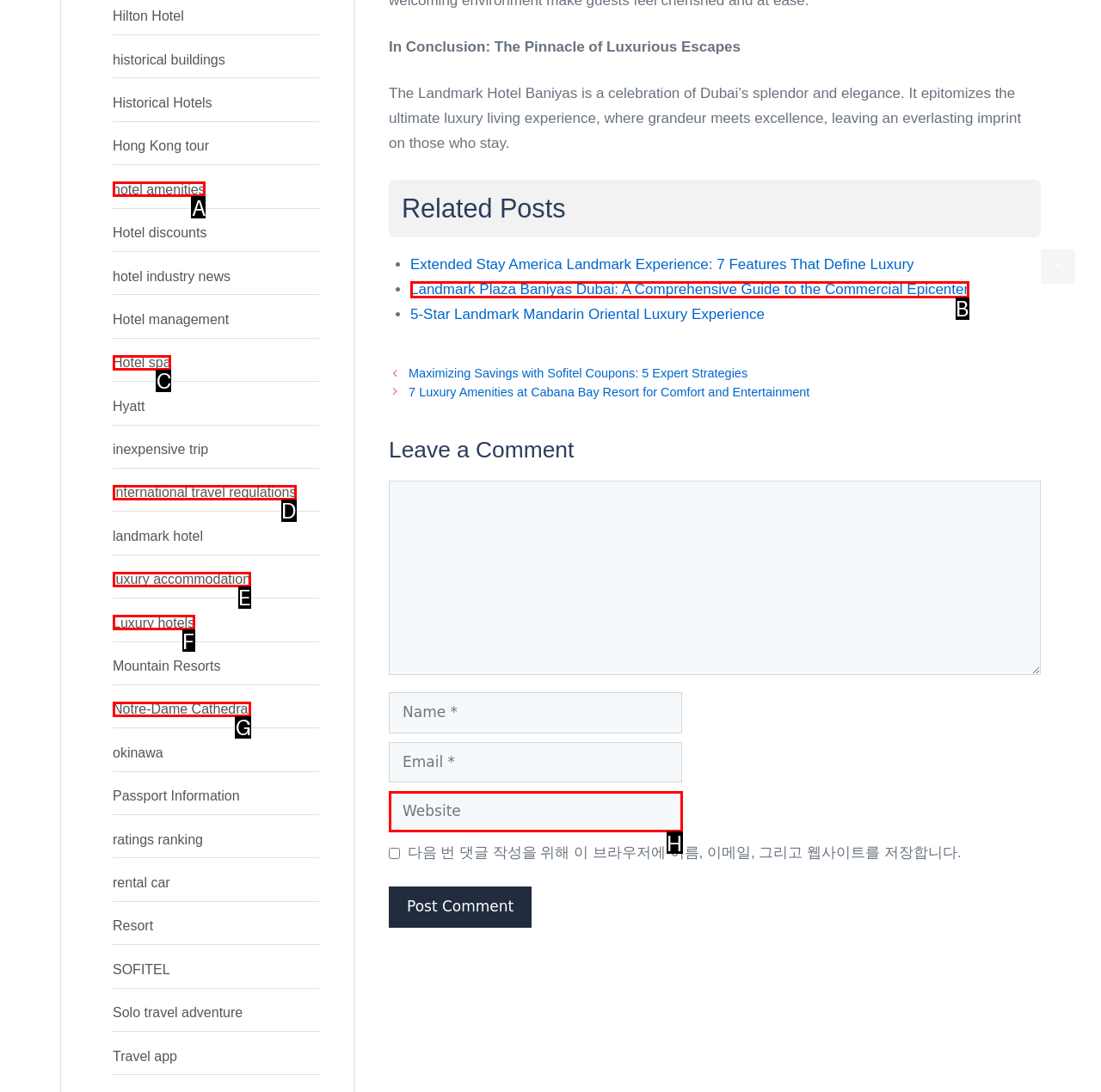From the given choices, determine which HTML element aligns with the description: parent_node: Comment name="url" placeholder="Website" Respond with the letter of the appropriate option.

H